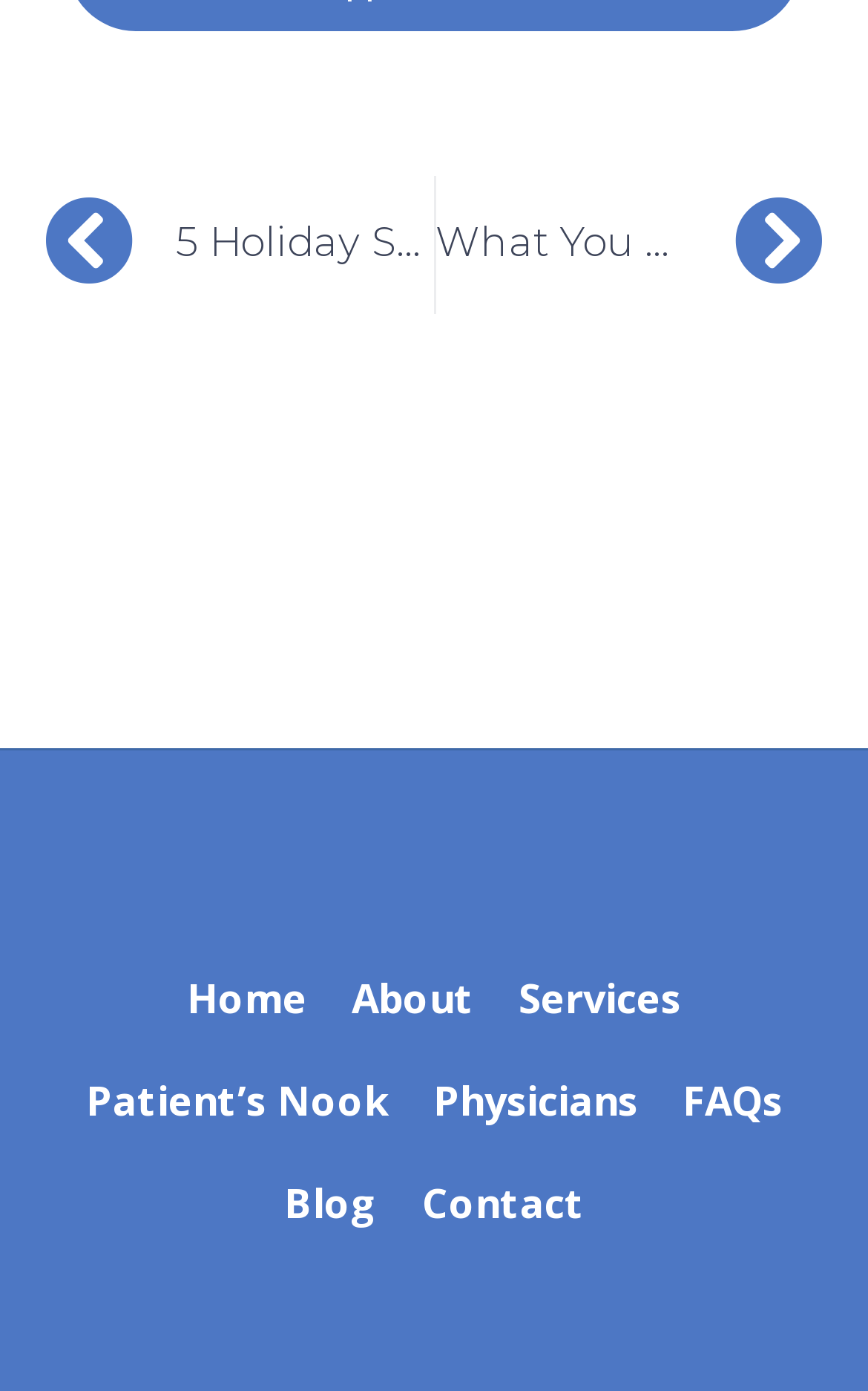How many navigation links are there?
Please provide a comprehensive answer based on the details in the screenshot.

I counted the number of links in the navigation menu, which includes 'Home', 'About', 'Services', 'Patient’s Nook', 'Physicians', 'FAQs', and 'Blog', totaling 7 links.